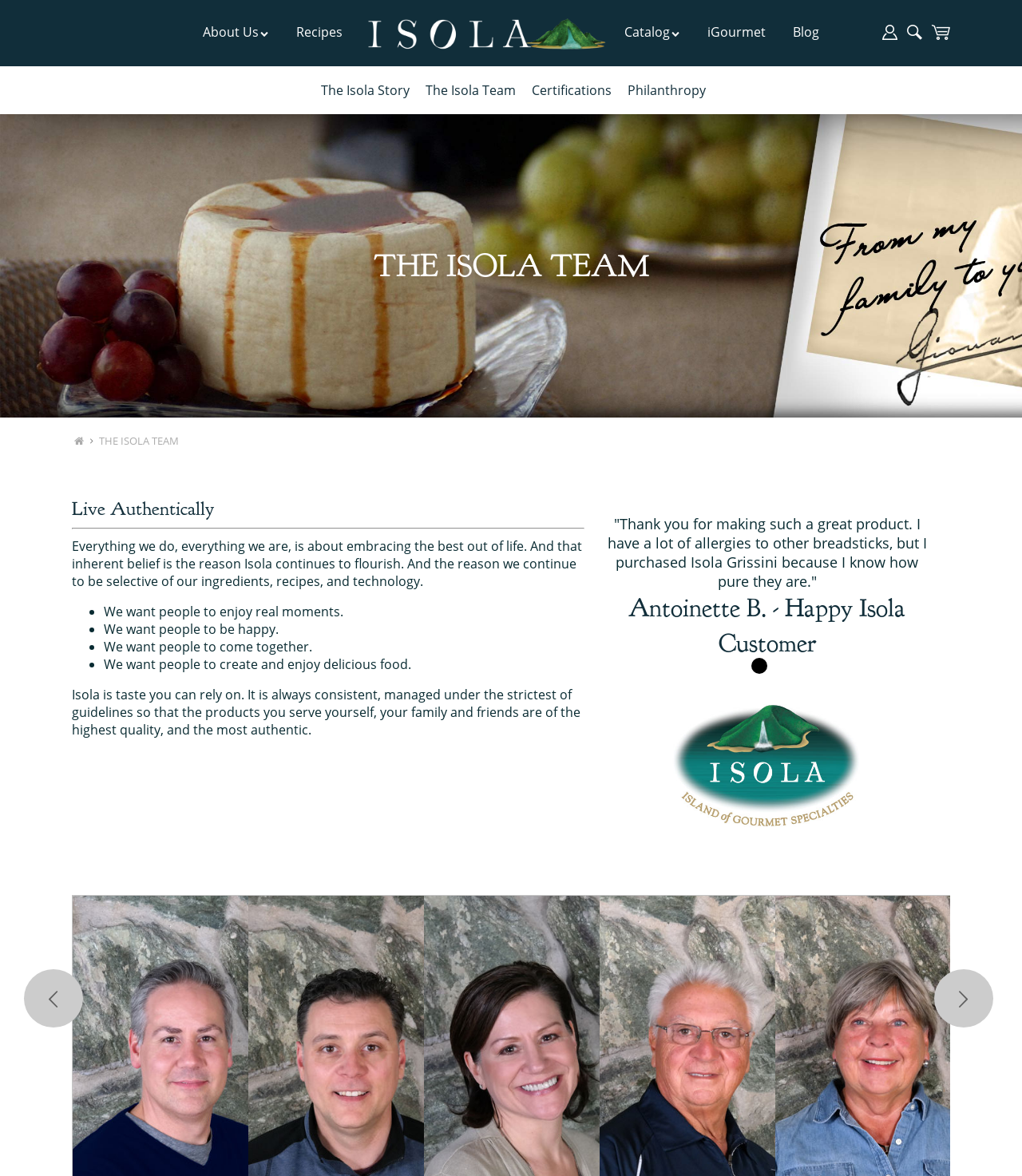Respond with a single word or phrase:
What is the tone of the text in the middle section?

Inspirational